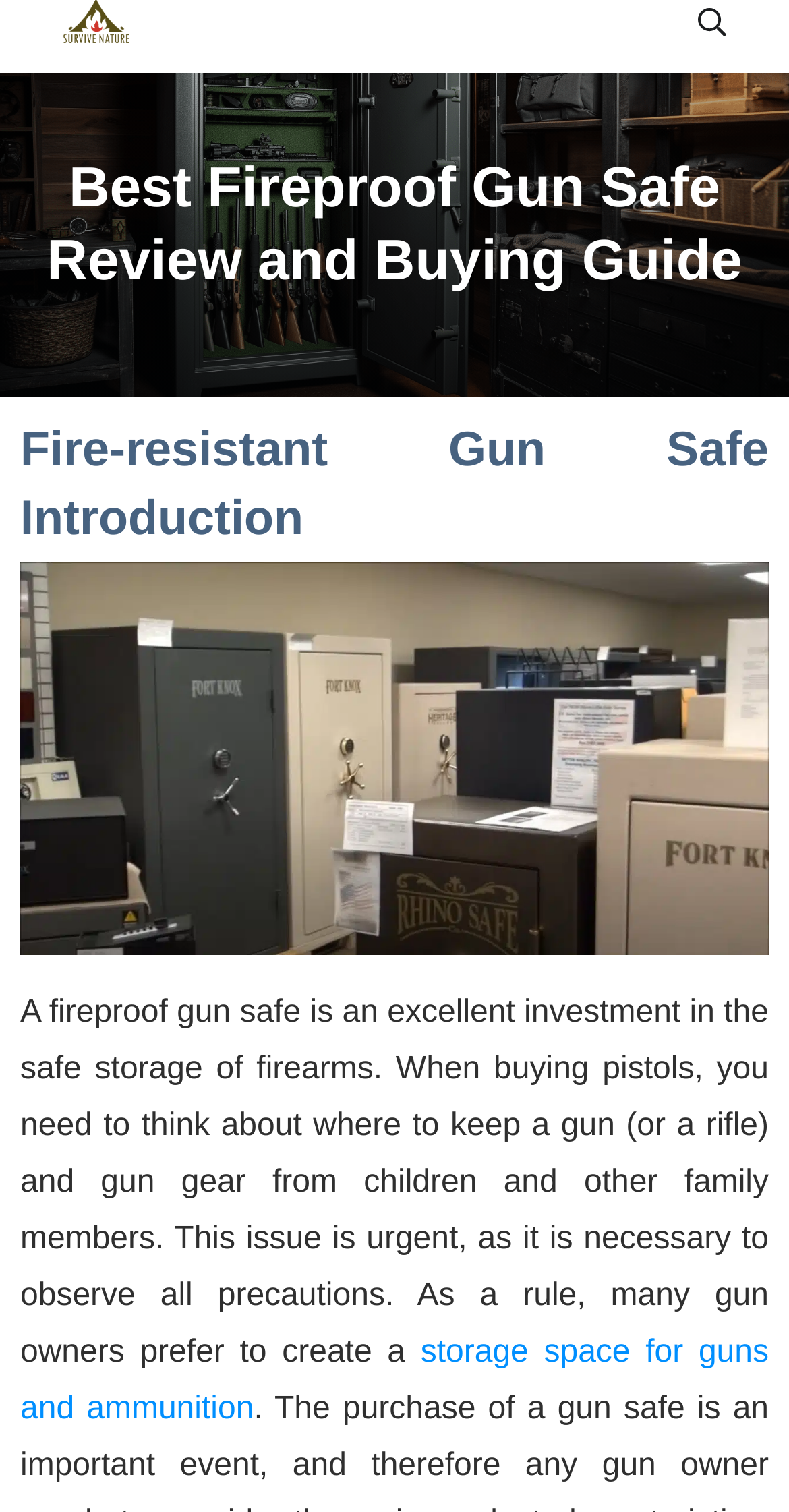Could you identify the text that serves as the heading for this webpage?

Best Fireproof Gun Safe Review and Buying Guide